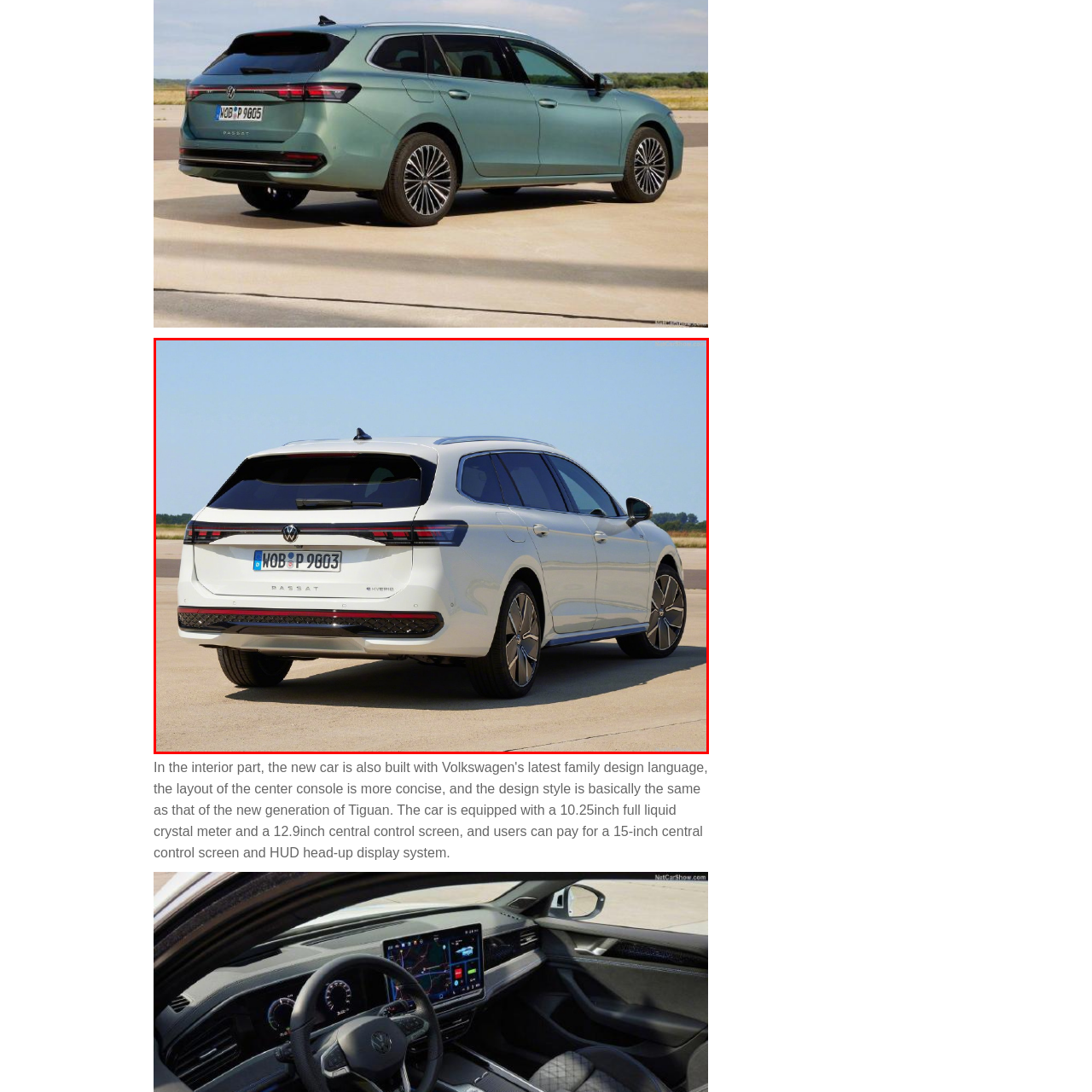Analyze the picture enclosed by the red bounding box and provide a single-word or phrase answer to this question:
What type of lights does the Volkswagen Passat have?

LED tail lights